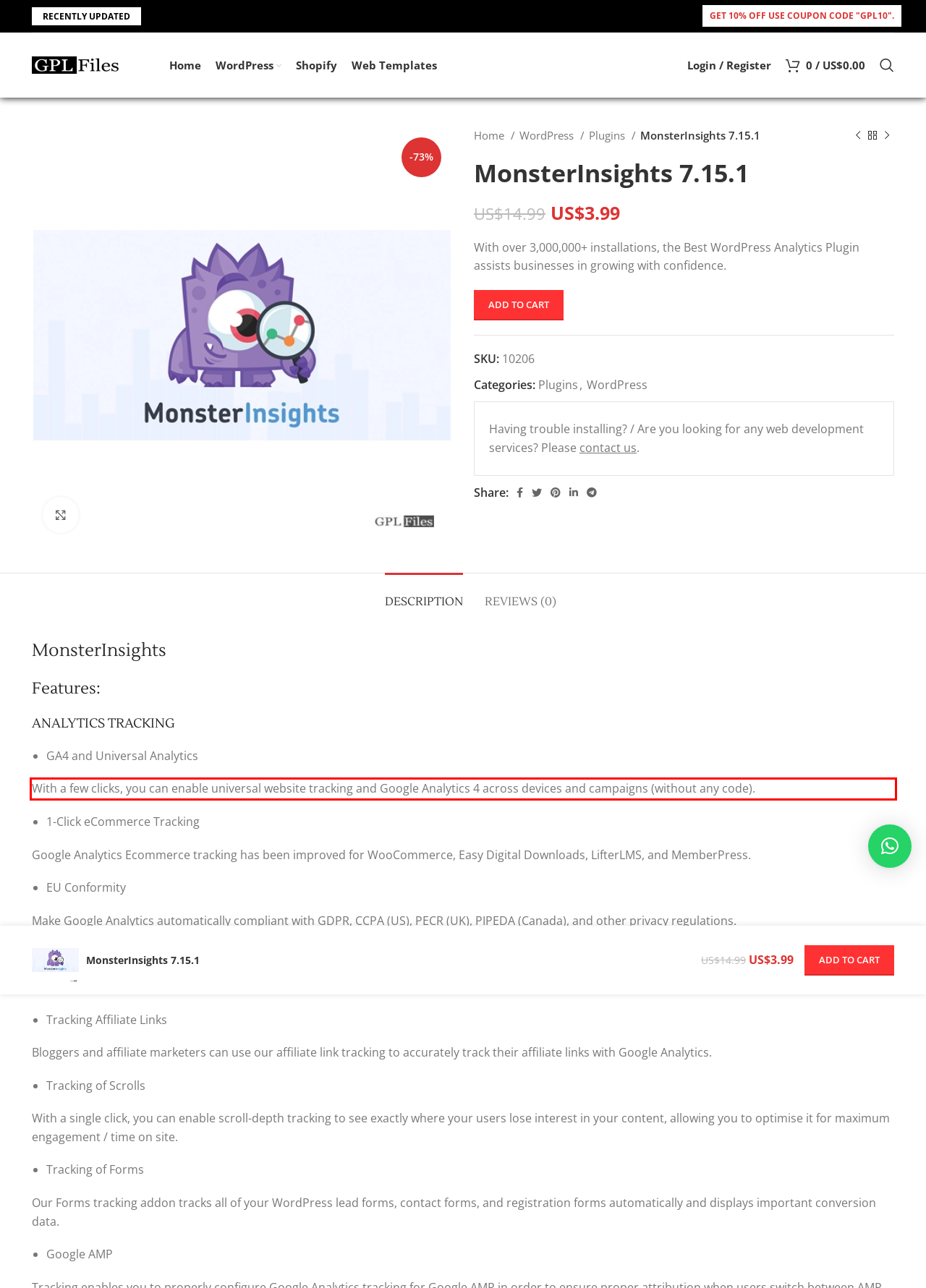Observe the screenshot of the webpage, locate the red bounding box, and extract the text content within it.

With a few clicks, you can enable universal website tracking and Google Analytics 4 across devices and campaigns (without any code).